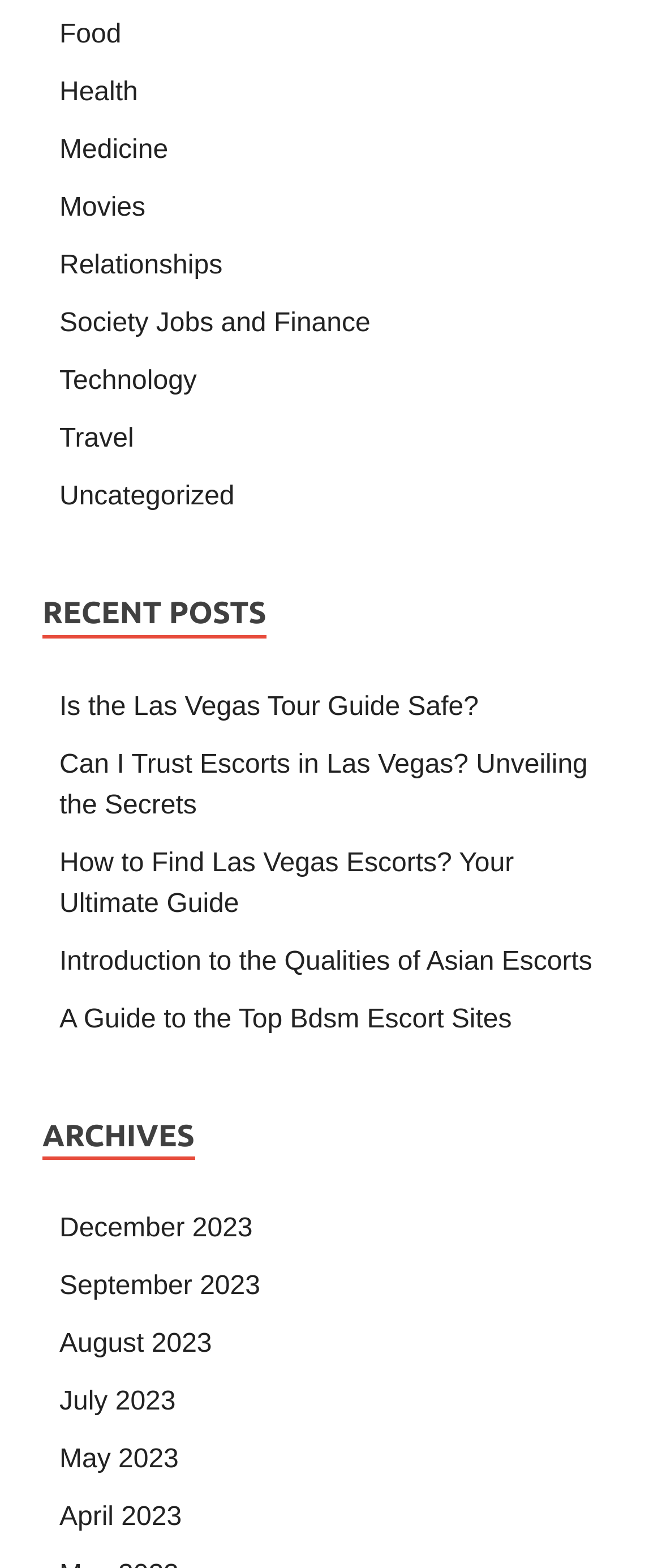What is the topic of the first recent post?
Respond to the question with a single word or phrase according to the image.

Las Vegas Tour Guide